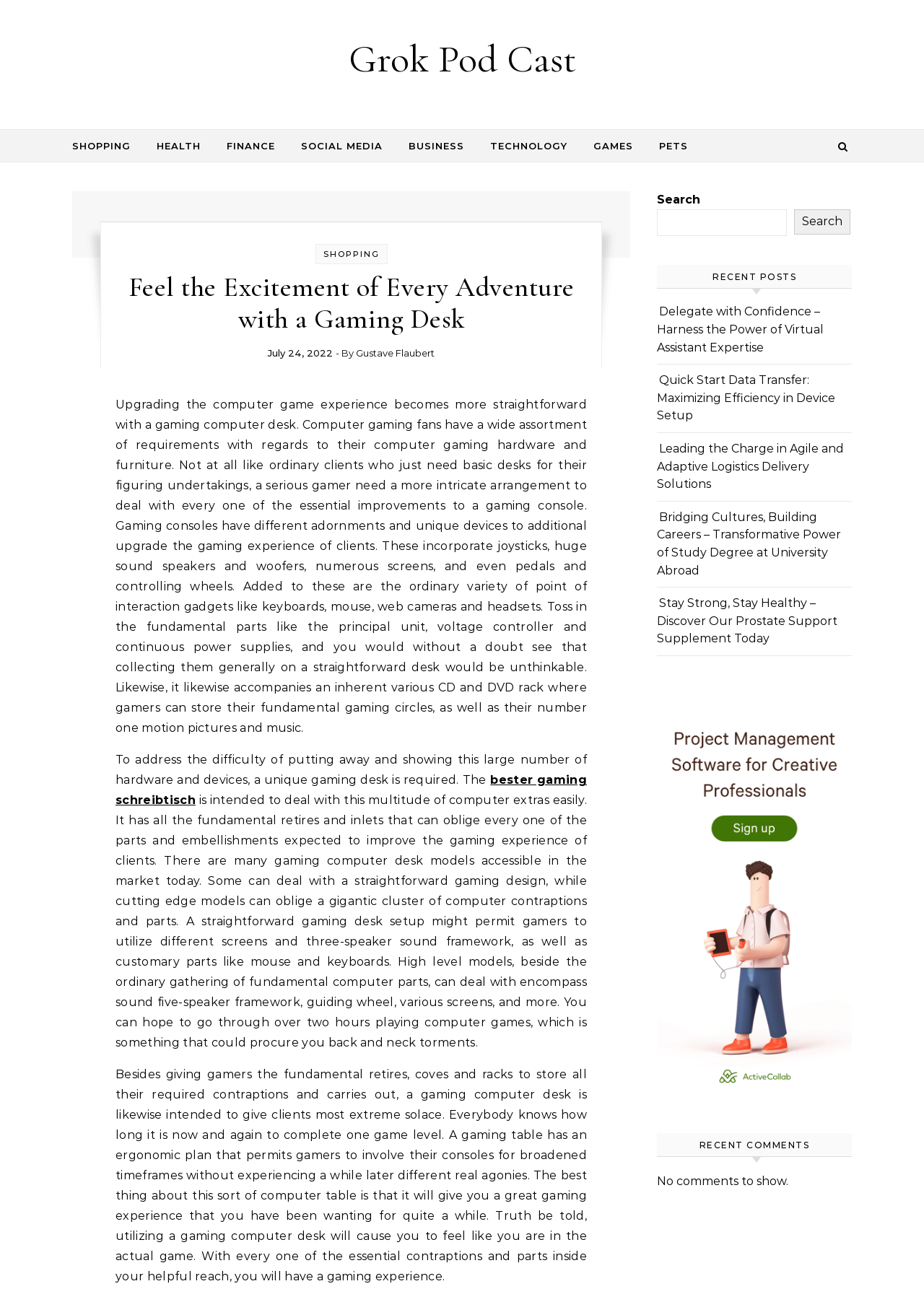Using the format (top-left x, top-left y, bottom-right x, bottom-right y), and given the element description, identify the bounding box coordinates within the screenshot: Finance

[0.233, 0.1, 0.31, 0.124]